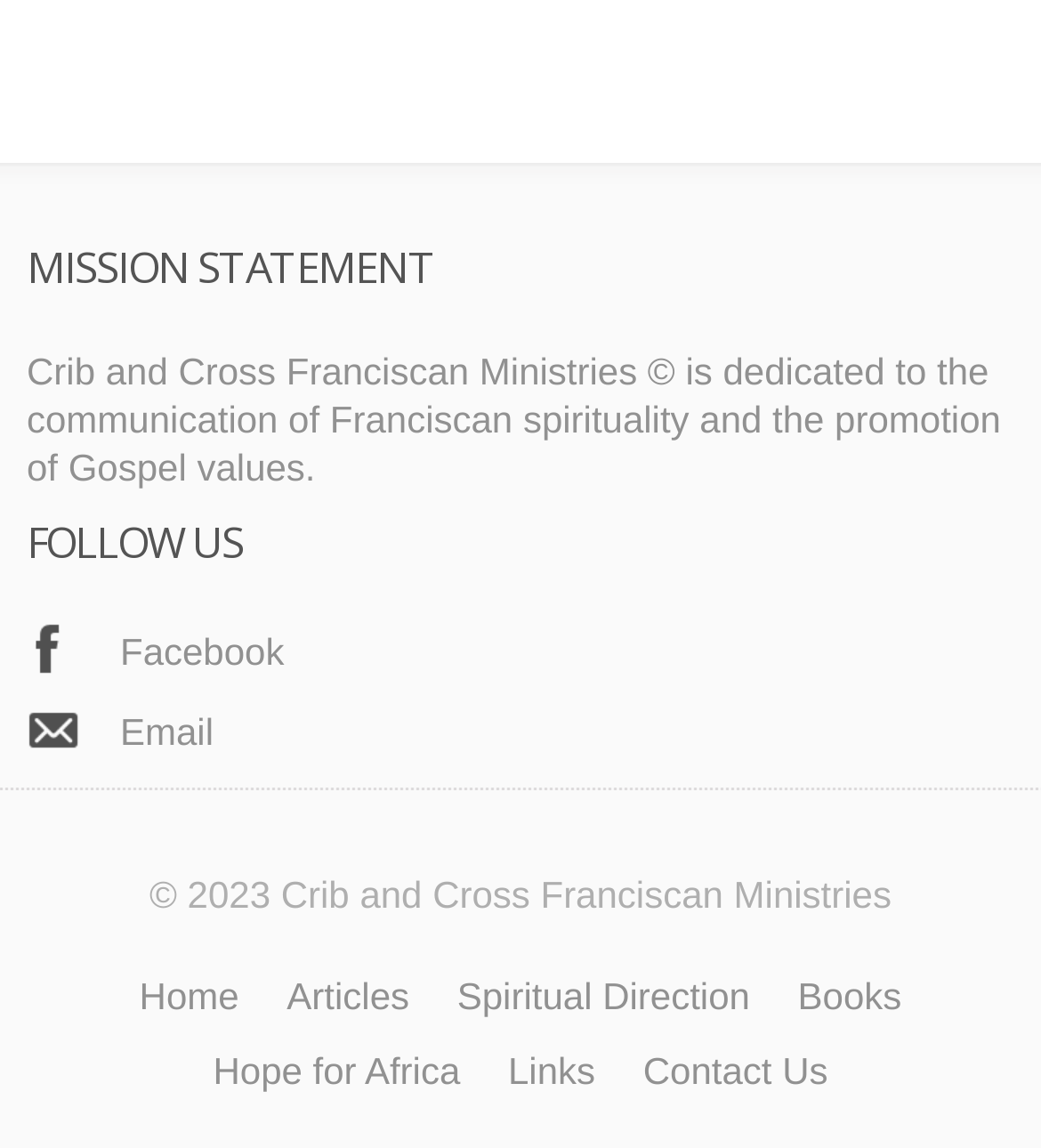How many social media links are available? Analyze the screenshot and reply with just one word or a short phrase.

1